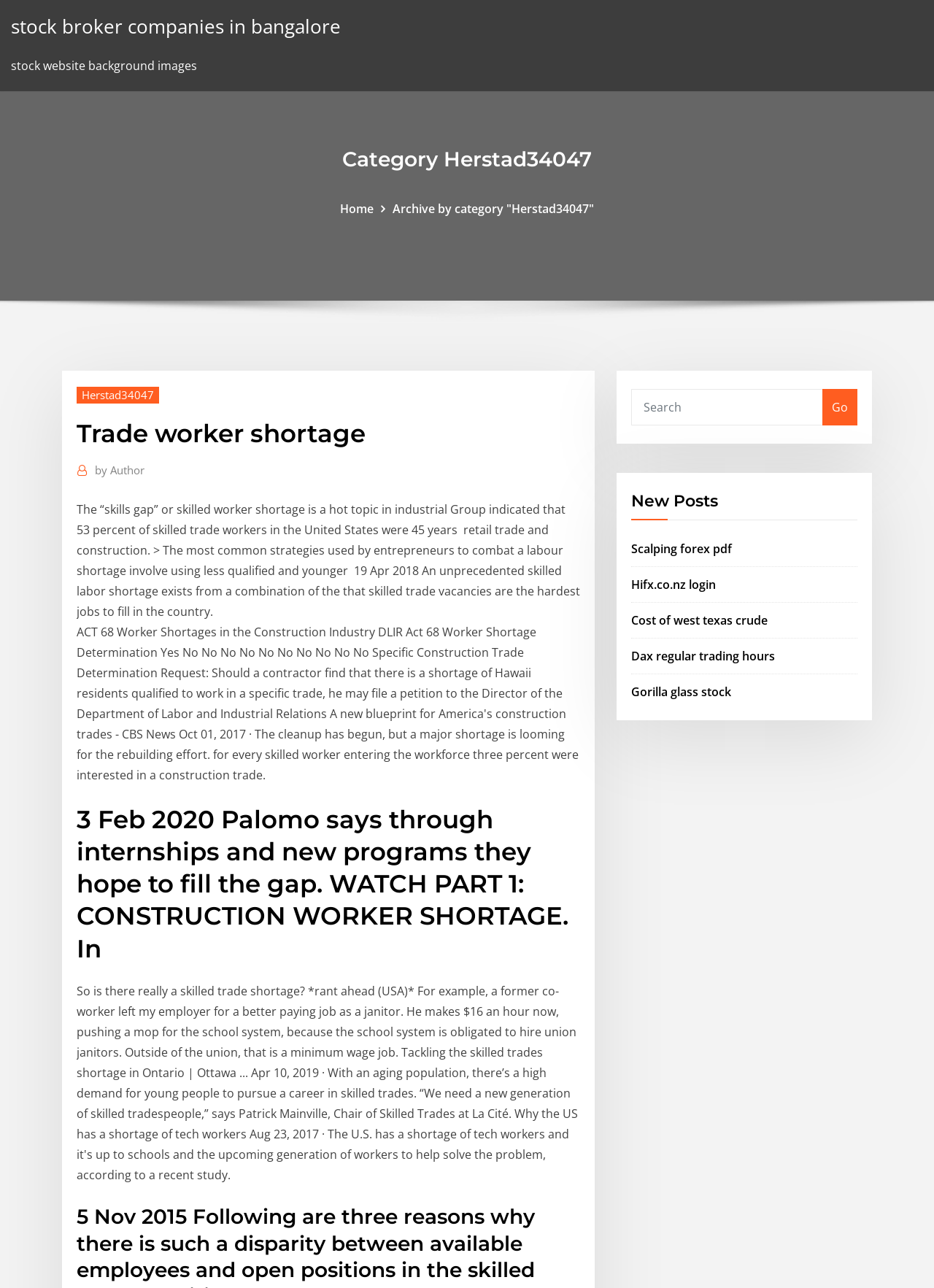Please locate the bounding box coordinates of the region I need to click to follow this instruction: "View 'Scalping forex pdf'".

[0.676, 0.42, 0.784, 0.432]